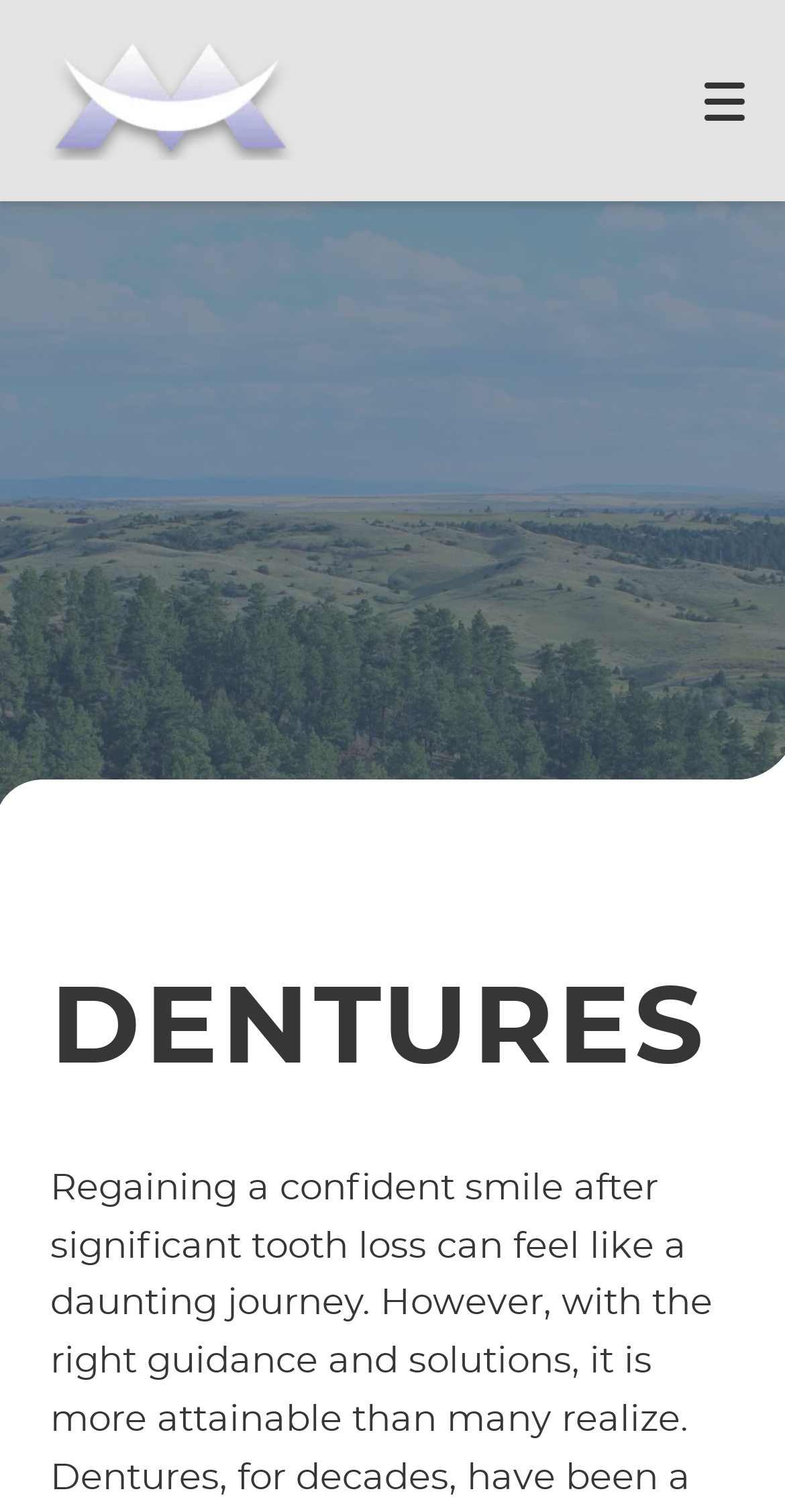What is the location of the dentist's office?
Please give a detailed and elaborate explanation in response to the question.

The webpage contains a 'Google maps link' button, which suggests that the location of the dentist's office is Billings, Montana. This link is likely to open a Google Maps page showing the location of the office.